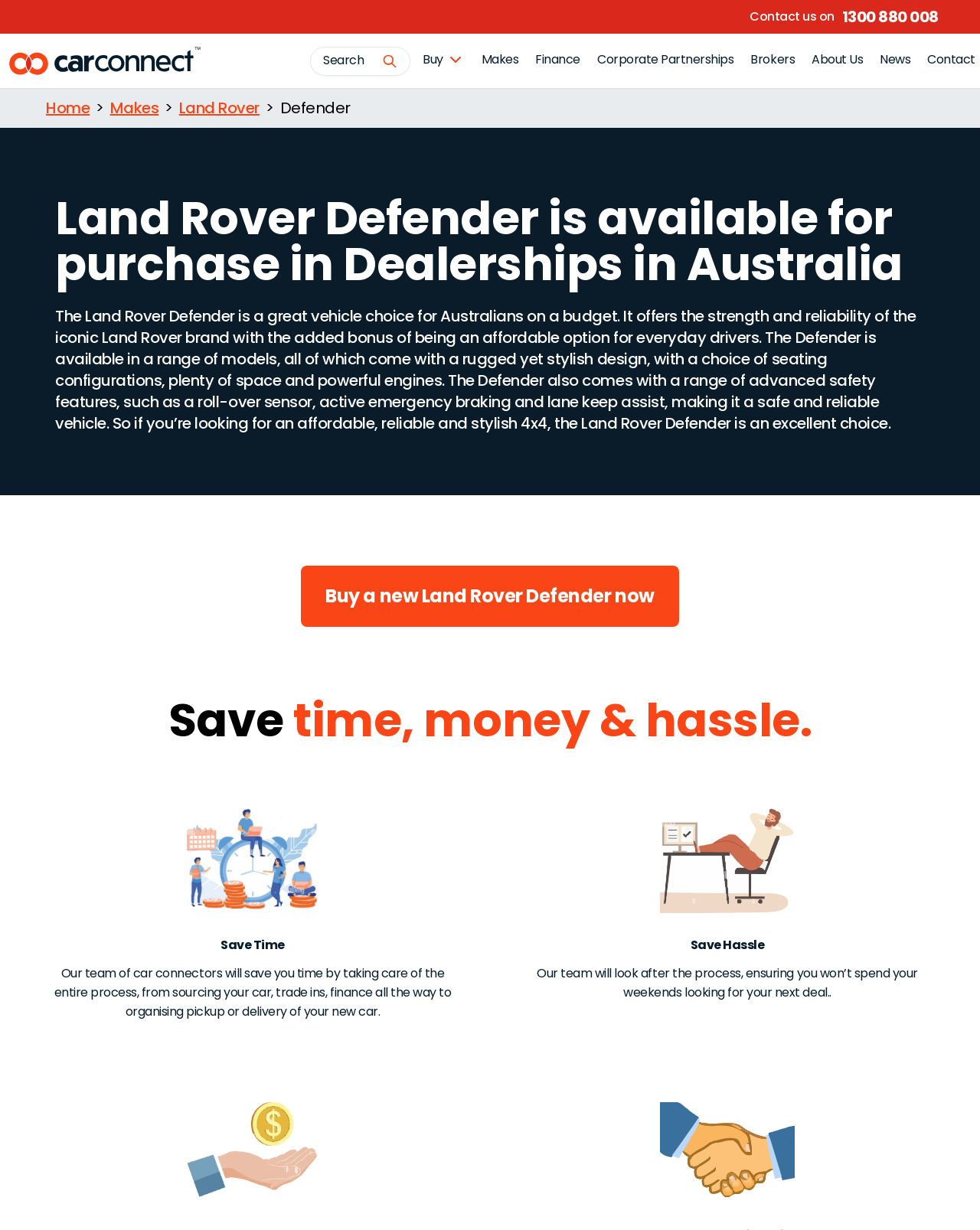Please specify the bounding box coordinates of the clickable region necessary for completing the following instruction: "Contact us". The coordinates must consist of four float numbers between 0 and 1, i.e., [left, top, right, bottom].

[0.765, 0.006, 0.851, 0.02]